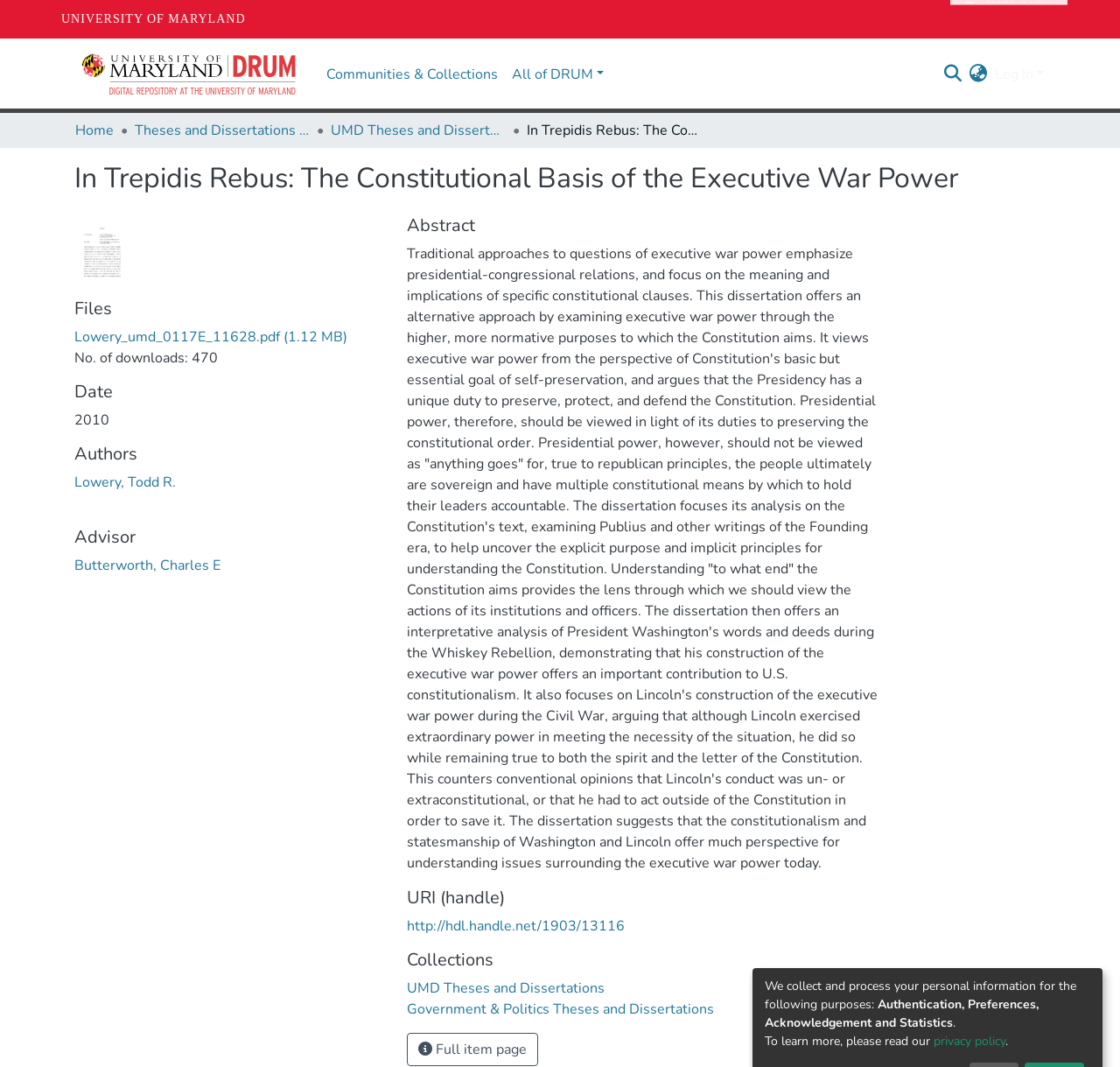What is the format of the dissertation file?
Answer the question with a single word or phrase, referring to the image.

PDF